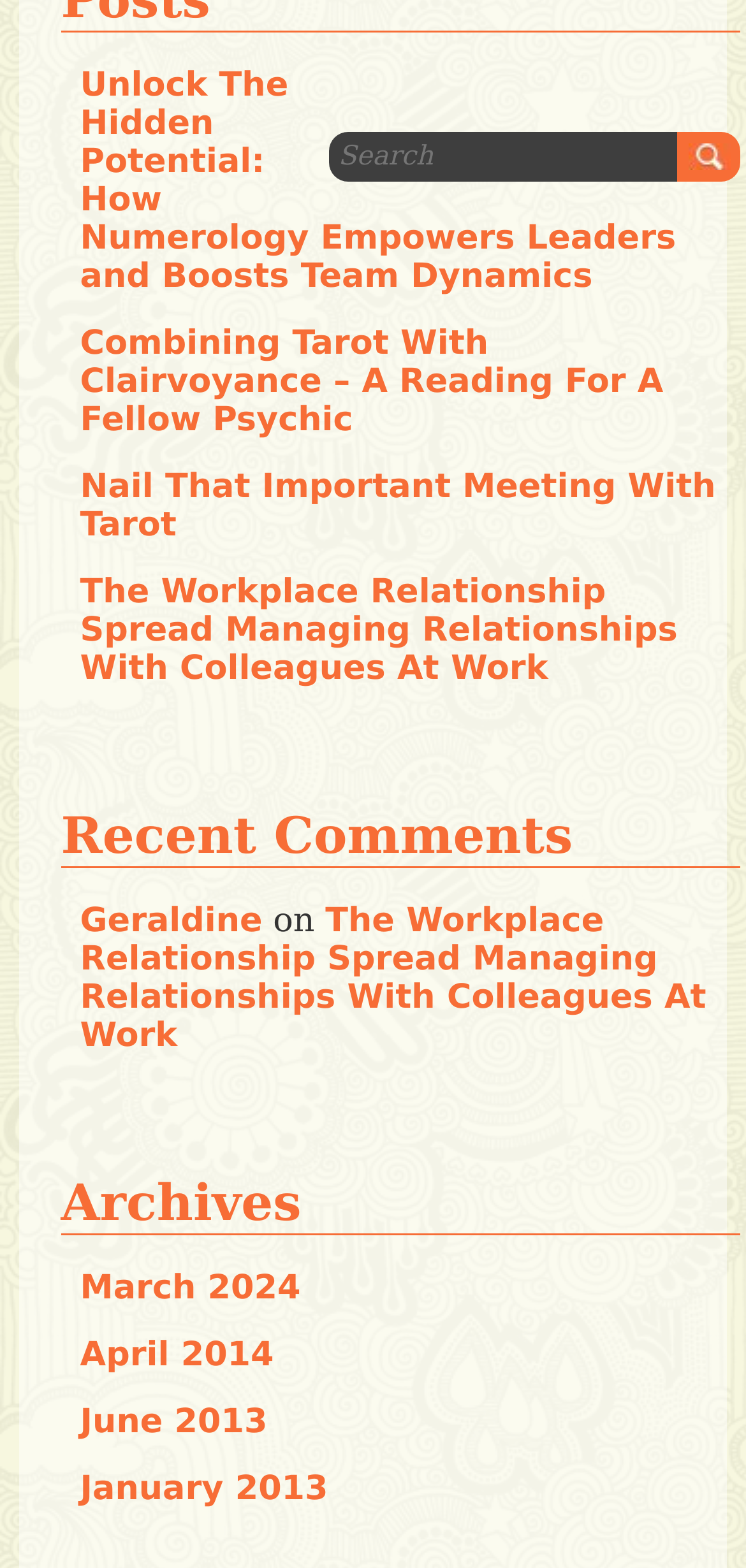What is the most recent archive?
Please respond to the question with a detailed and informative answer.

I looked at the link elements under the 'Archives' heading and found that the first one is 'March 2024', which suggests that it is the most recent archive.